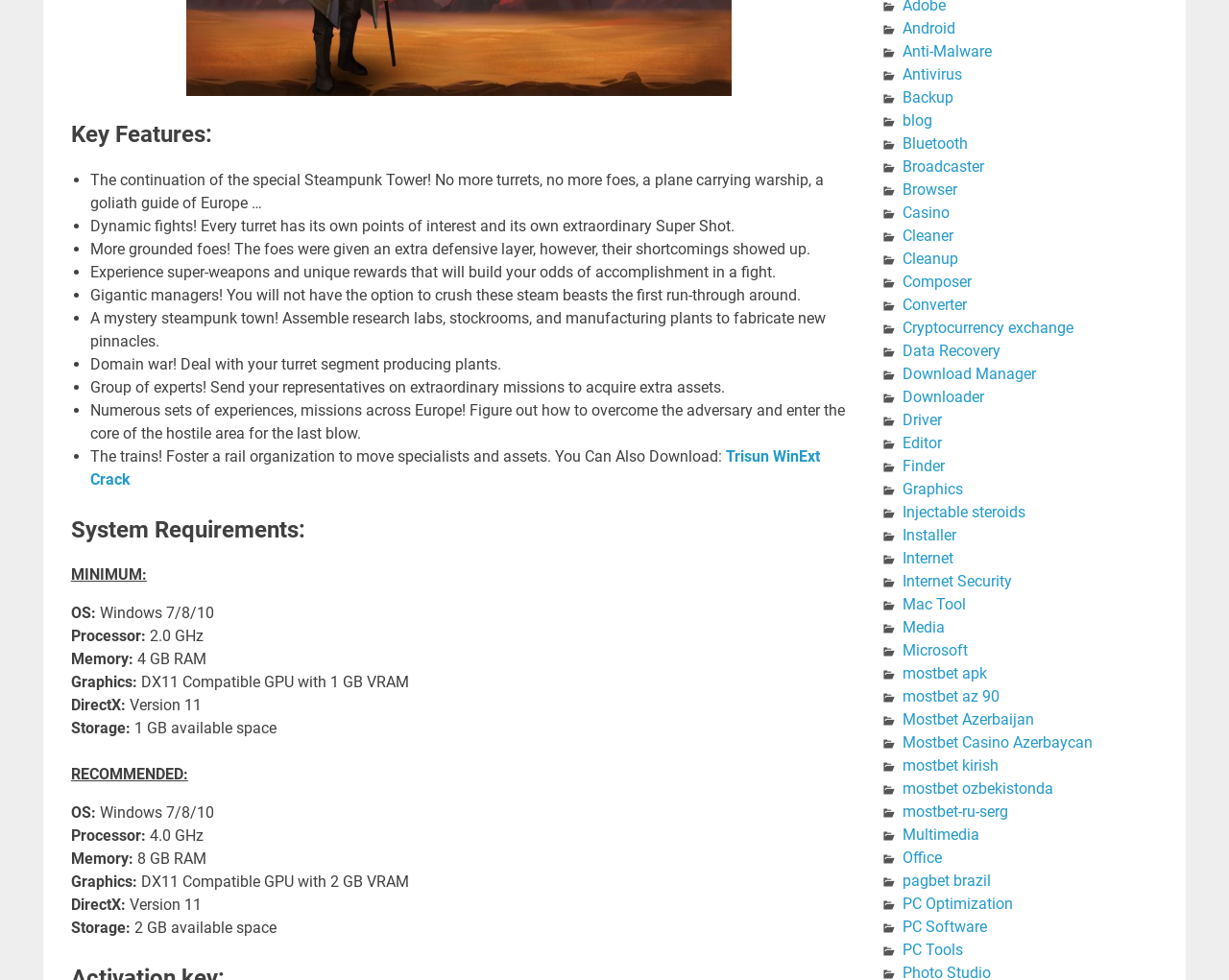Identify the bounding box of the UI component described as: "Mostbet Casino Azerbaycan".

[0.734, 0.748, 0.889, 0.767]